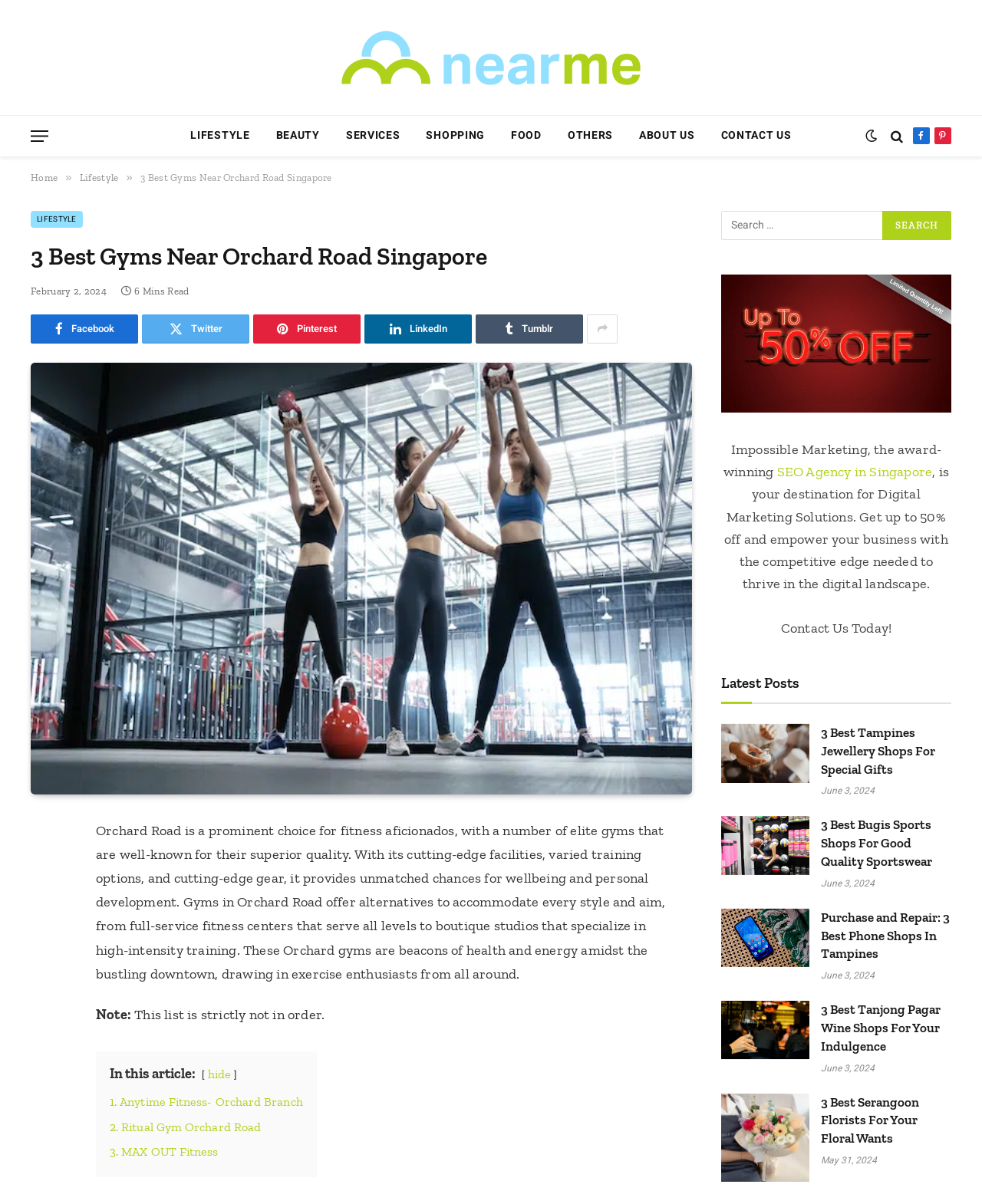Determine the bounding box coordinates for the clickable element to execute this instruction: "Share the article on Facebook". Provide the coordinates as four float numbers between 0 and 1, i.e., [left, top, right, bottom].

[0.031, 0.71, 0.058, 0.732]